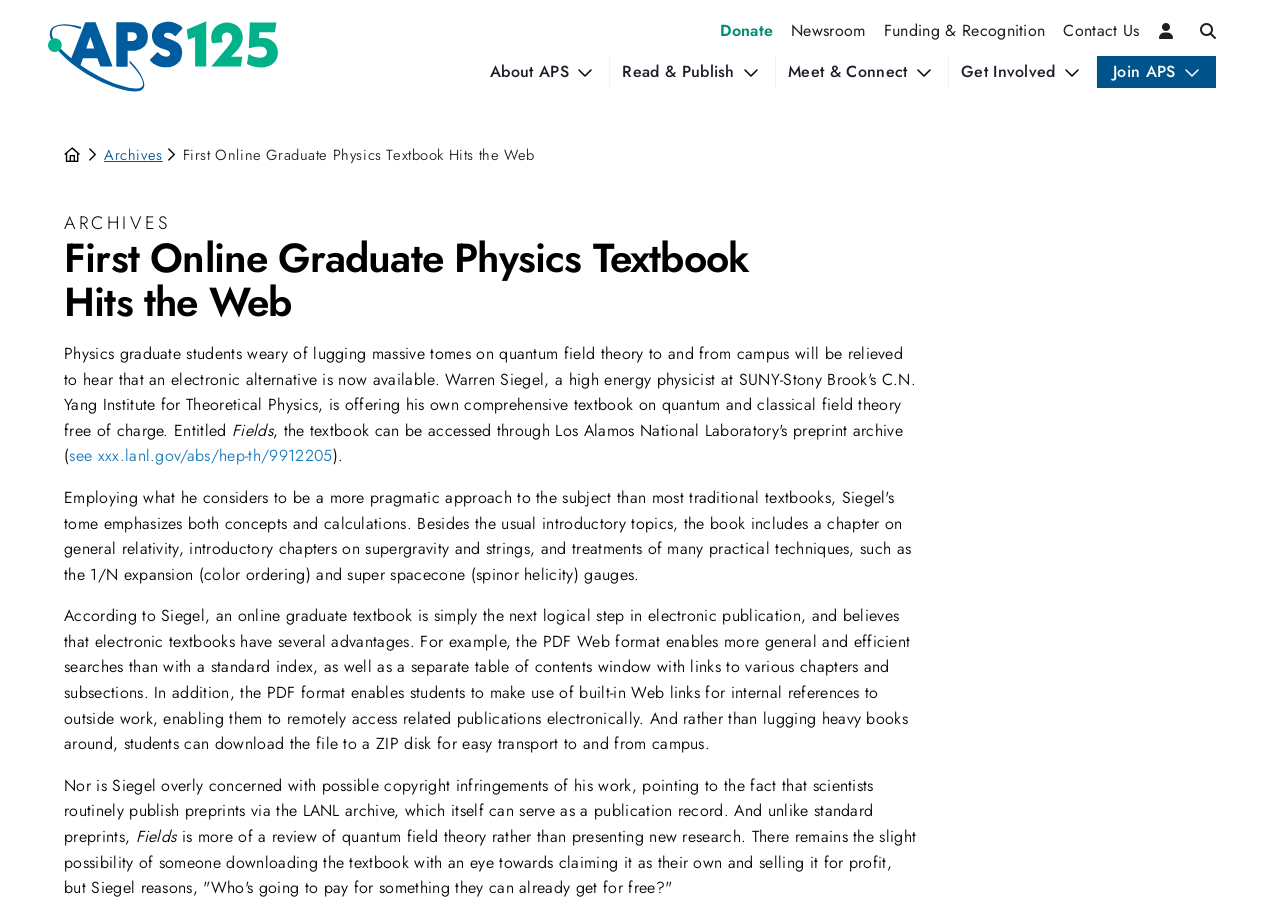Locate the bounding box coordinates of the element you need to click to accomplish the task described by this instruction: "Go to APS homepage".

[0.05, 0.161, 0.066, 0.179]